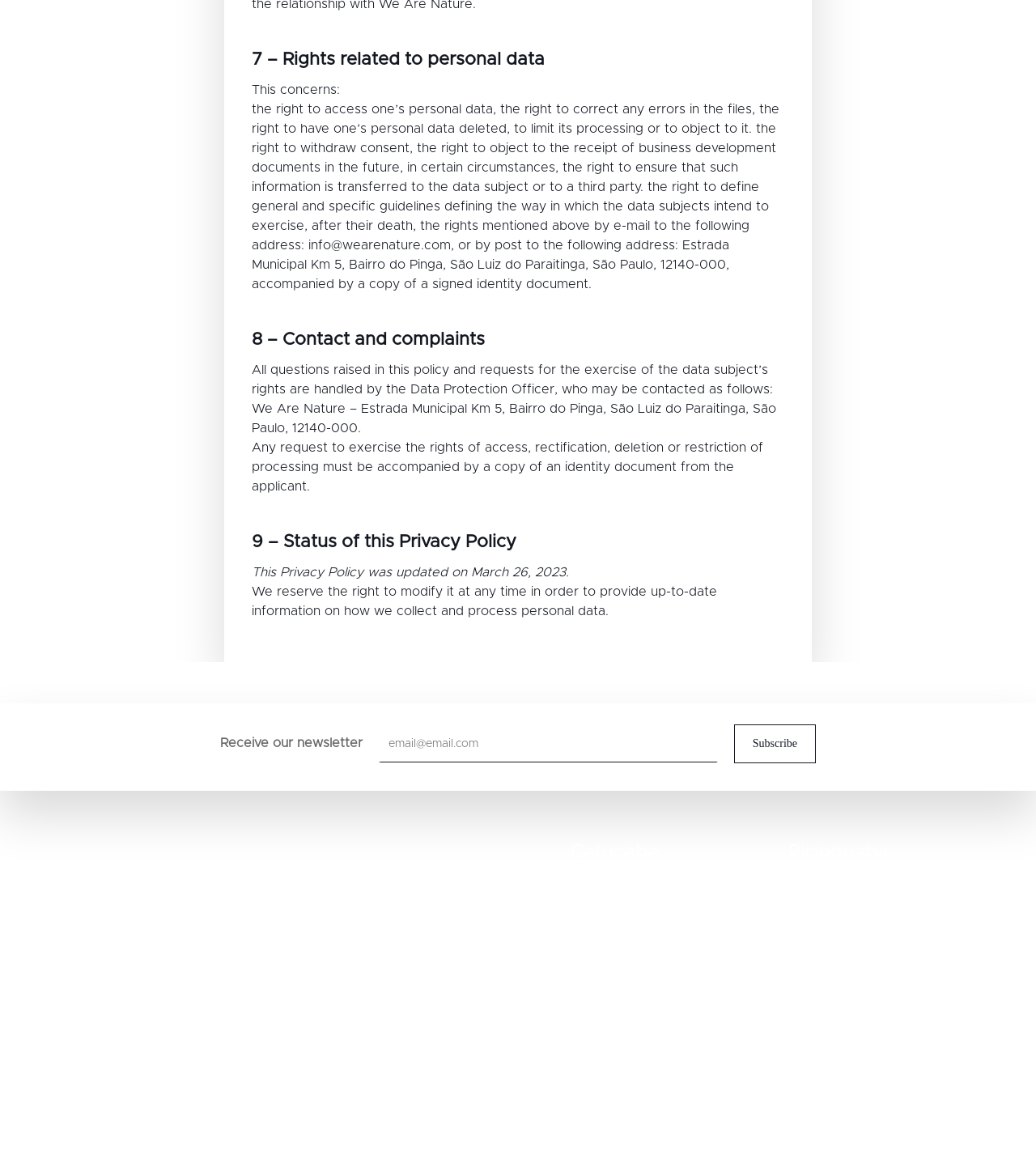Please locate the bounding box coordinates of the region I need to click to follow this instruction: "Call Picinguaba".

[0.784, 0.792, 0.88, 0.802]